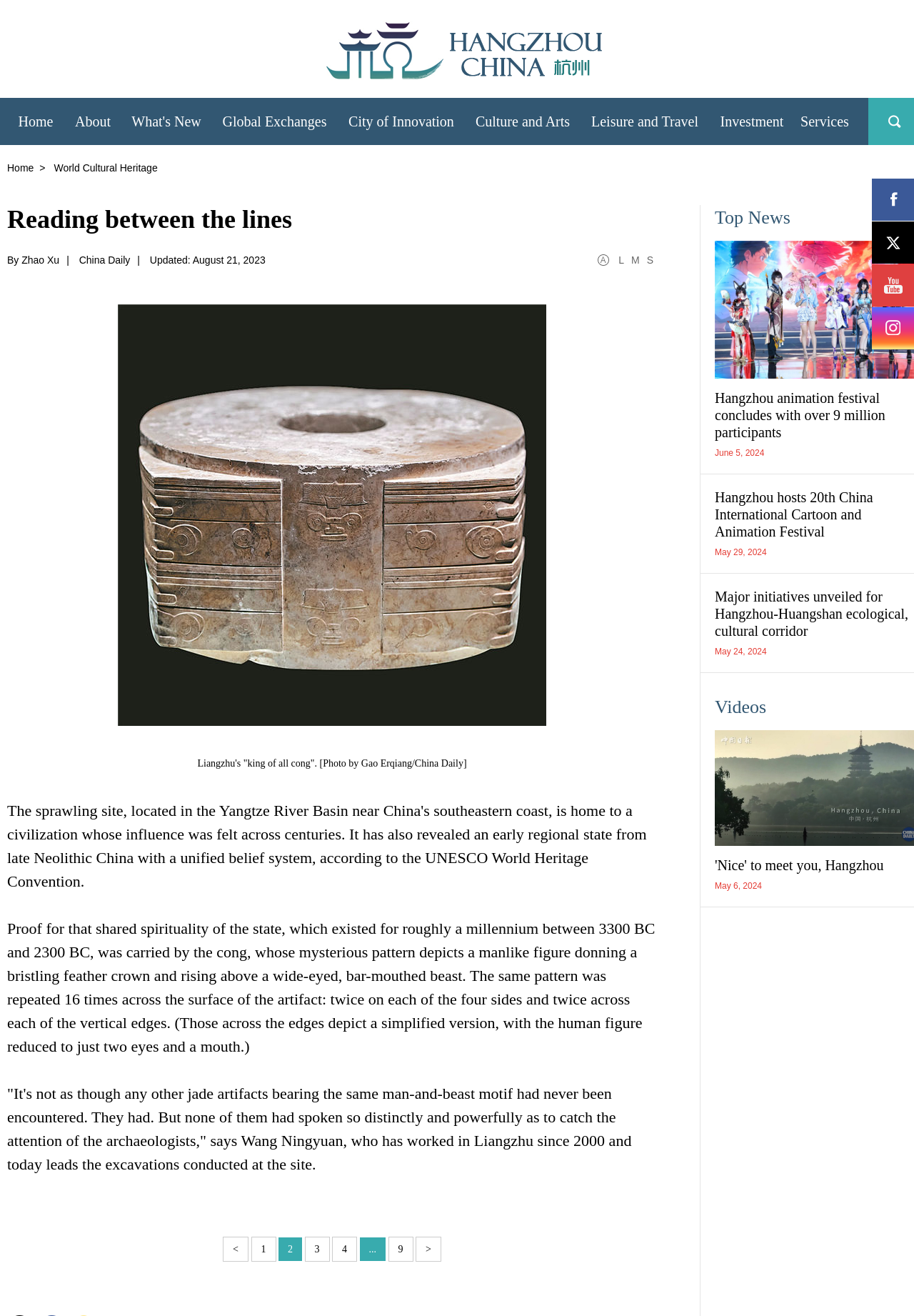Who is the author of the article?
Respond with a short answer, either a single word or a phrase, based on the image.

Zhao Xu